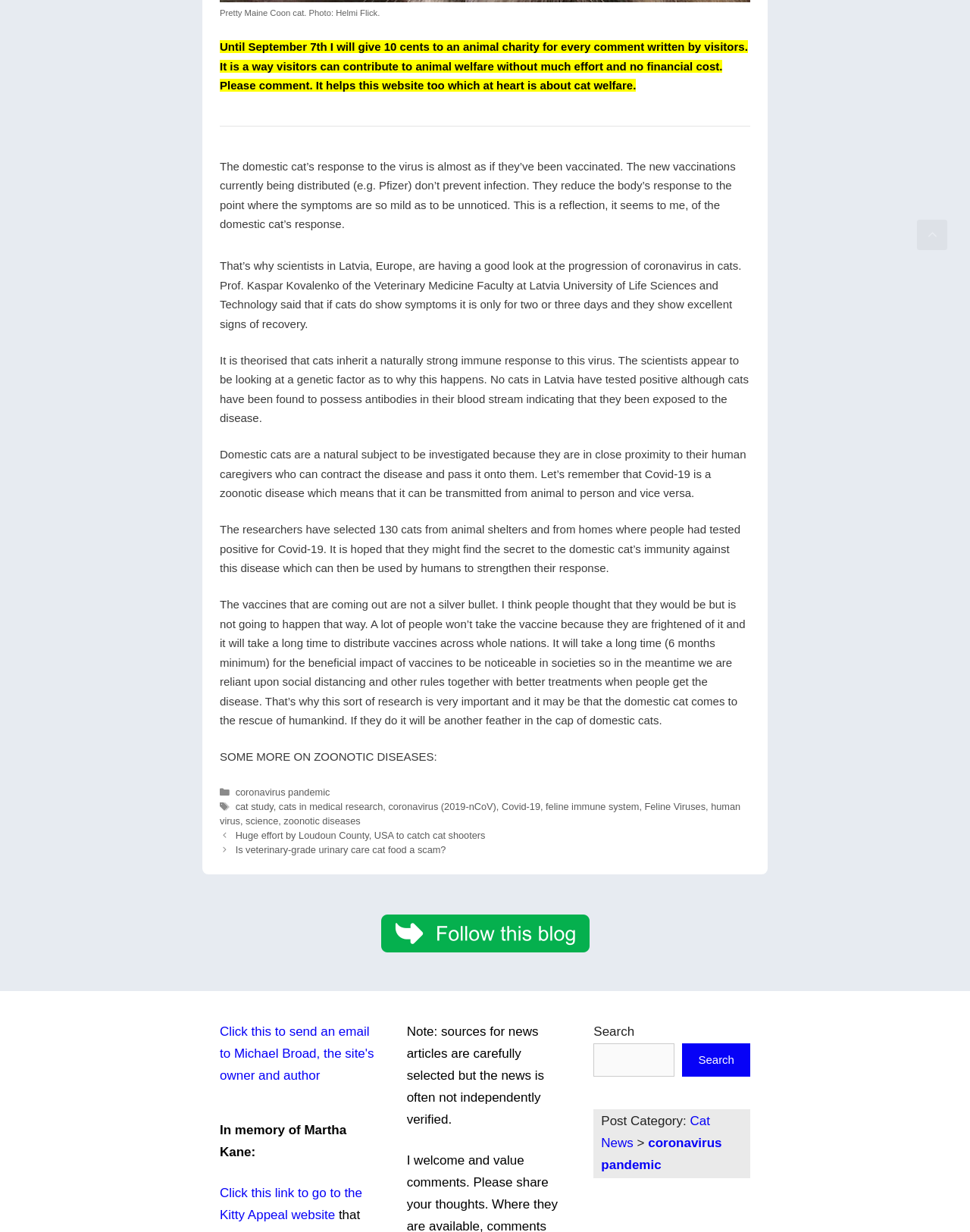What is the topic of the article?
Give a detailed response to the question by analyzing the screenshot.

The article discusses the response of domestic cats to the coronavirus, citing a study in Latvia where scientists are investigating the natural immunity of cats to the virus.